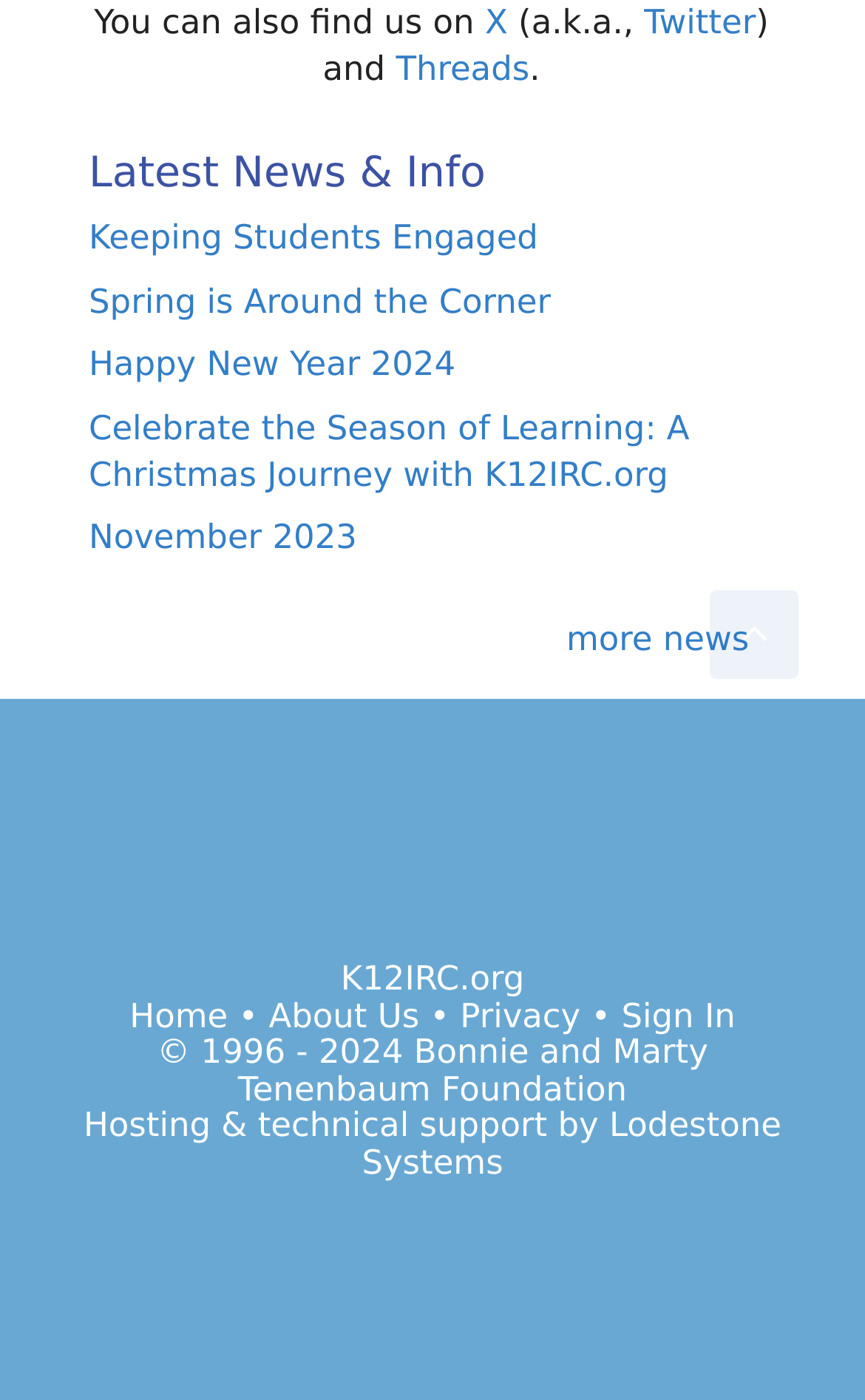What is the name of the organization?
Use the information from the screenshot to give a comprehensive response to the question.

The name of the organization can be found at the bottom of the page, which is 'K12IRC.org', and it is also linked at the top of the page.